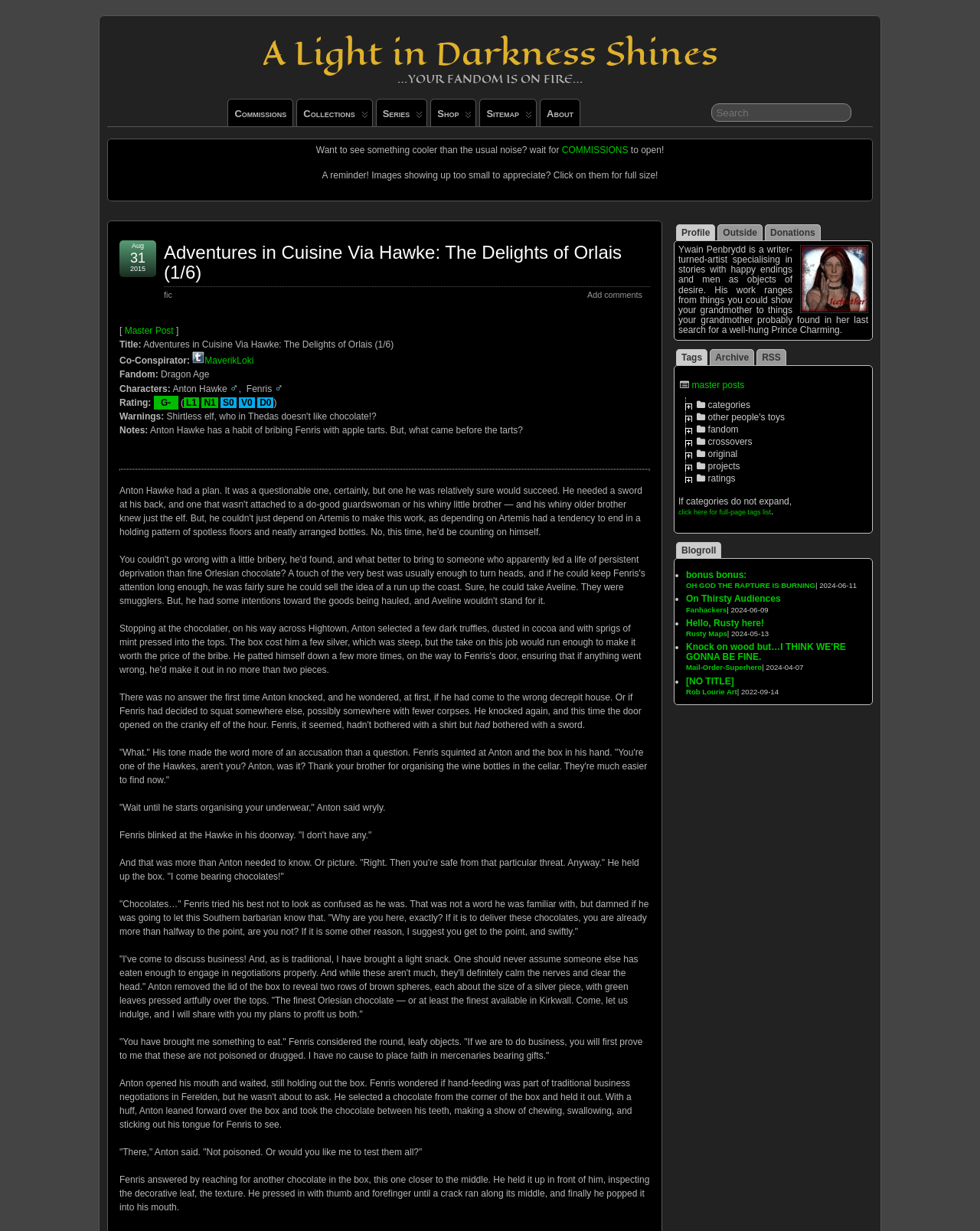Generate a thorough caption detailing the webpage content.

This webpage appears to be a fanfiction story titled "Adventures in Cuisine Via Hawke: The Delights of Orlais (1/6)" with a focus on the Dragon Age fandom. The story is written by Ywain Penbrydd and features characters Anton Hawke and Fenris.

At the top of the page, there is a heading with the story title, followed by a link to the story and a series of navigation links, including "Commissions", "Collections", "Series", "Shop", "Sitemap", and "About". Below this, there is a search box and a button to submit a search query.

The main content of the page is divided into two sections. The first section appears to be an introduction or summary of the story, with a heading that reads "A Light in Darkness Shines". This section includes a link to the story title, a reminder to click on images to view them in full size, and a note about the story's rating and content warnings.

The second section is the story itself, which begins with a scene where Anton Hawke is visiting Fenris and offering him chocolates as a gift. The story is written in a conversational style, with dialogue between the two characters. The text is formatted with paragraphs and indentation to indicate the hierarchical structure of the story.

To the right of the main content, there is a sidebar with links to the author's profile, outside links, and donations. There is also an image of the author's user icon and a brief bio that describes their writing style and specialties.

At the bottom of the page, there are additional links to tags, archives, and an RSS feed.